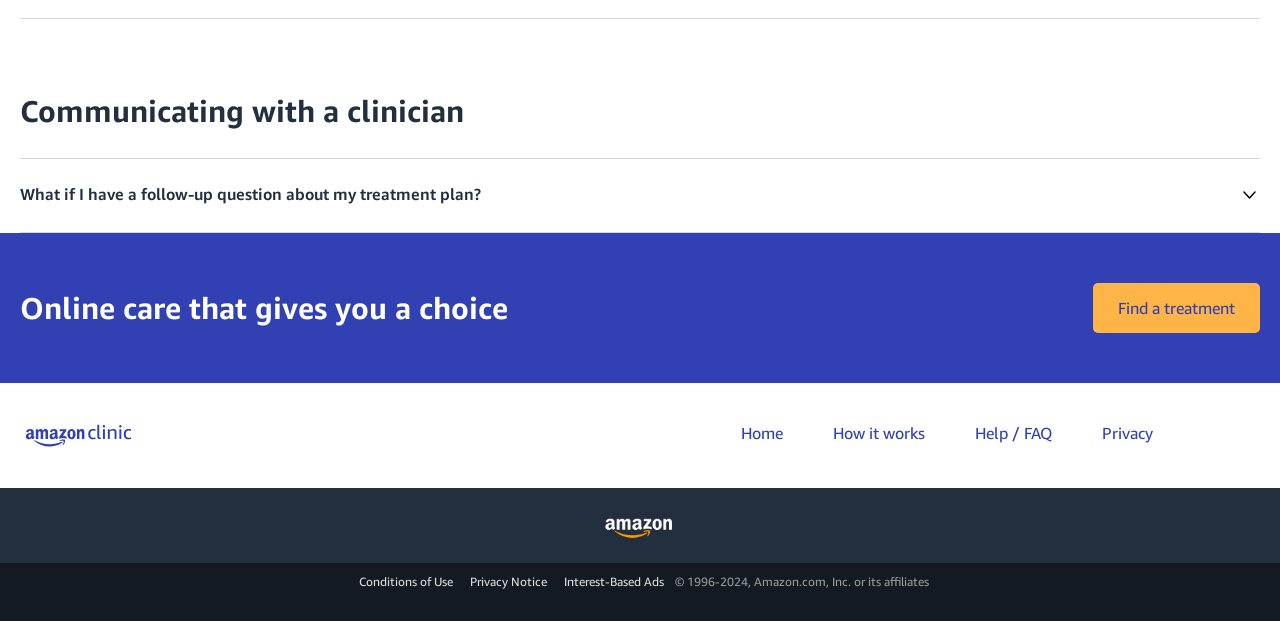Give a succinct answer to this question in a single word or phrase: 
What can I do if I have a follow-up question?

Ask a clinician